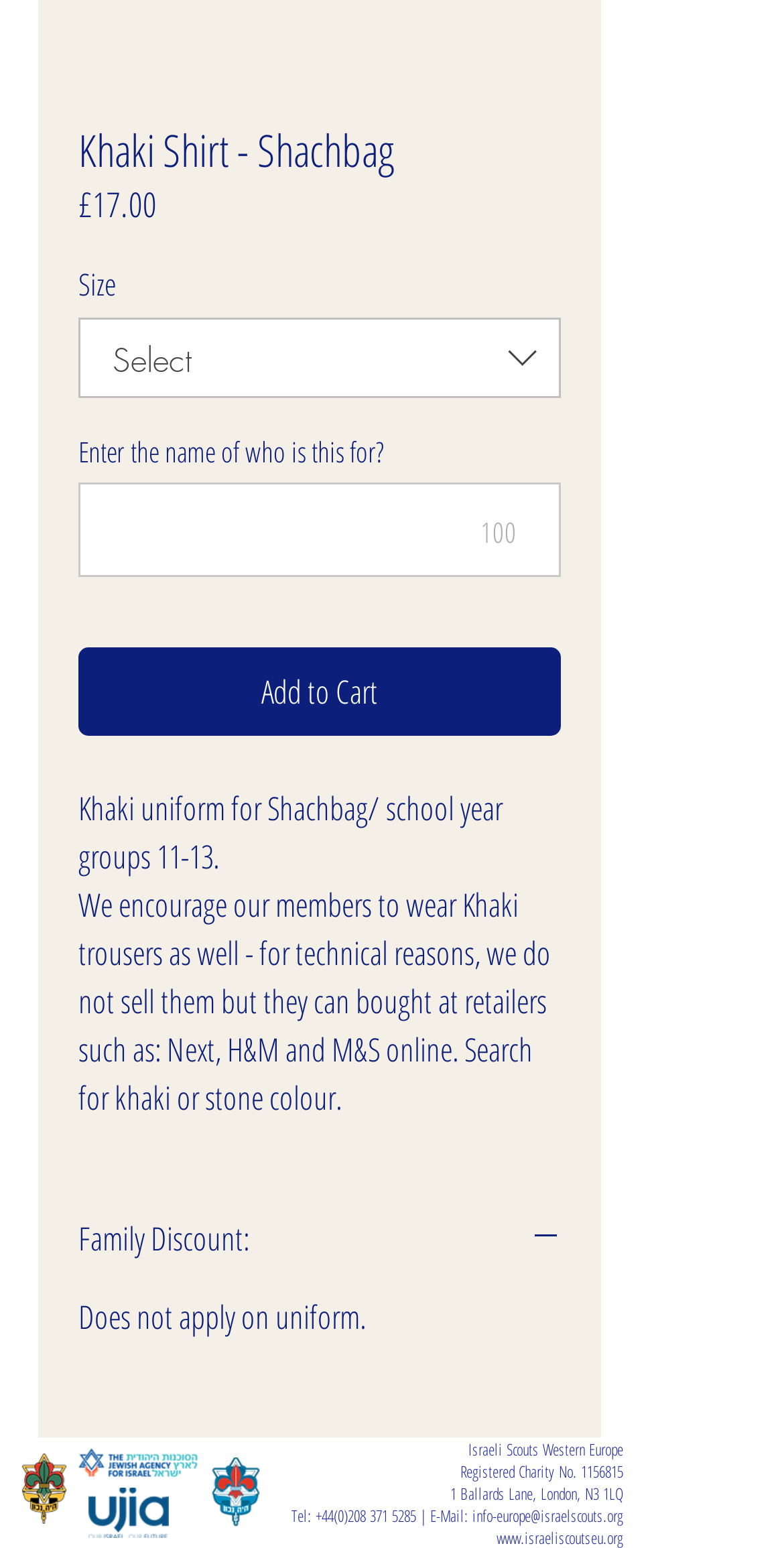Using the format (top-left x, top-left y, bottom-right x, bottom-right y), and given the element description, identify the bounding box coordinates within the screenshot: 1156815

[0.741, 0.943, 0.795, 0.958]